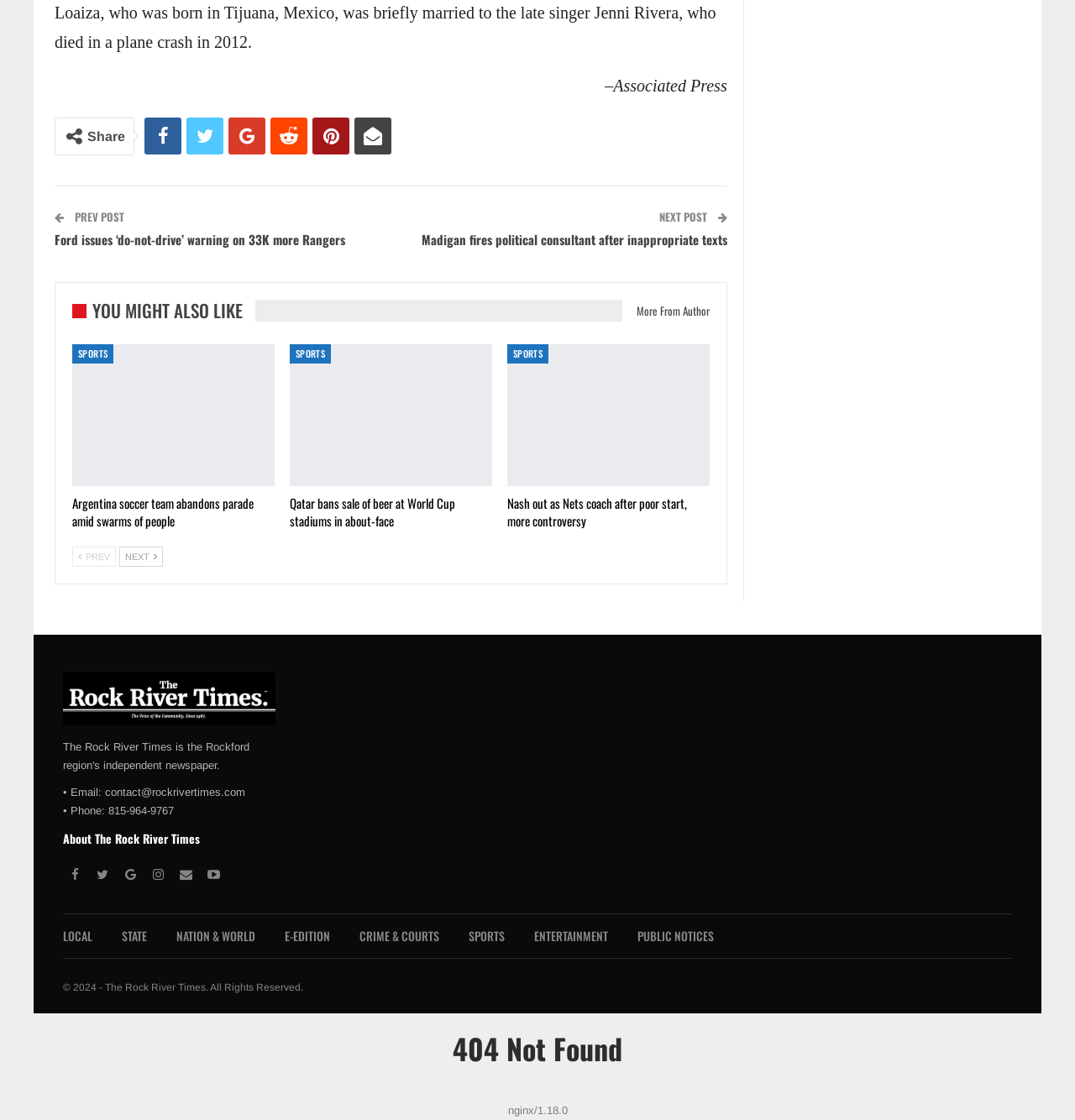Locate the bounding box coordinates of the element that should be clicked to fulfill the instruction: "Share".

[0.081, 0.115, 0.116, 0.128]